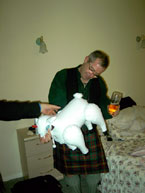What is the atmosphere in the room?
Please answer the question with as much detail as possible using the screenshot.

The neatly made bed with patterned linens in the background creates a cozy and relaxed atmosphere, indicating that the scene is informal and casual.